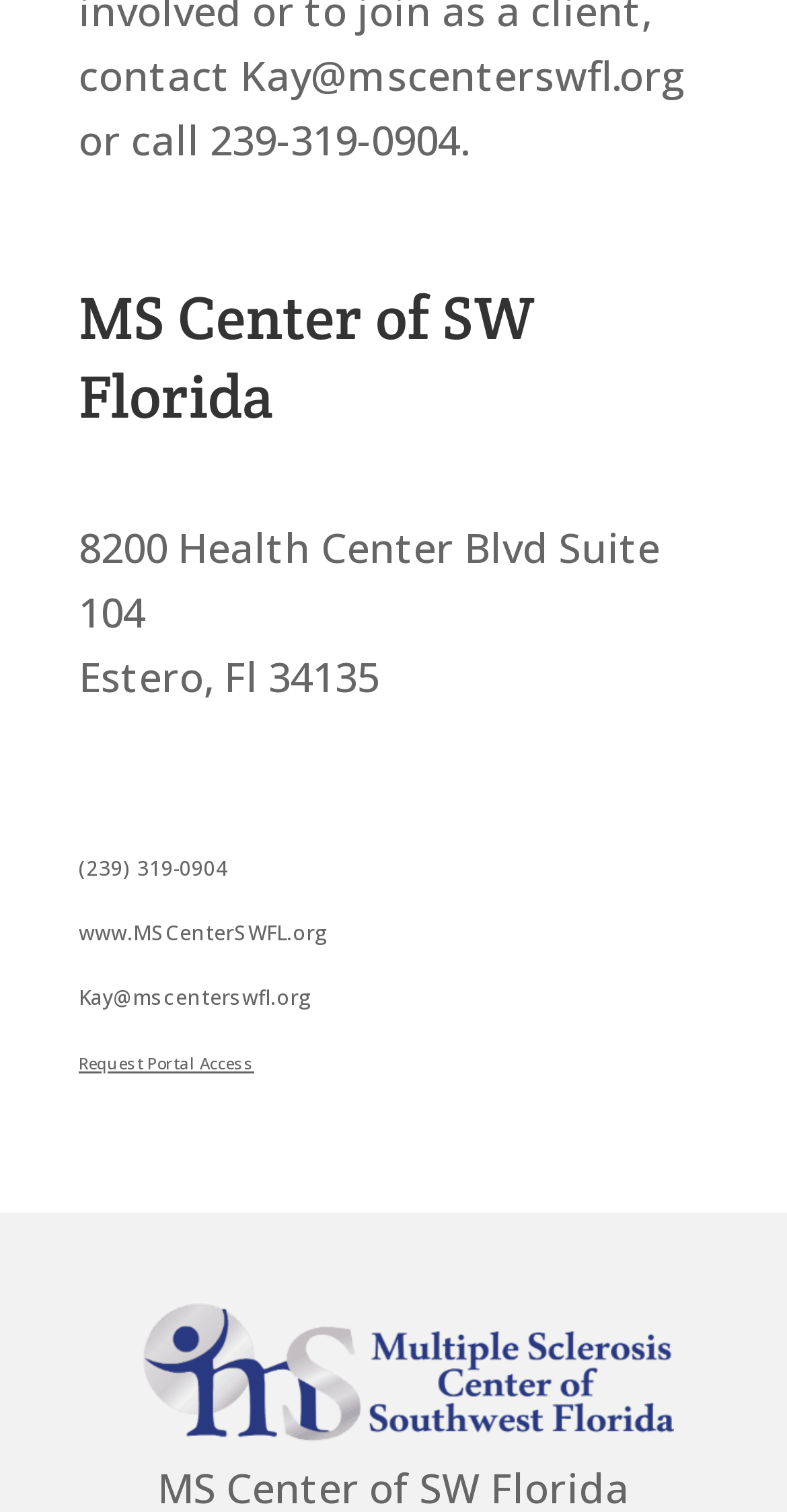What is the phone number of the MS Center of SW Florida?
Your answer should be a single word or phrase derived from the screenshot.

(239) 319-0904